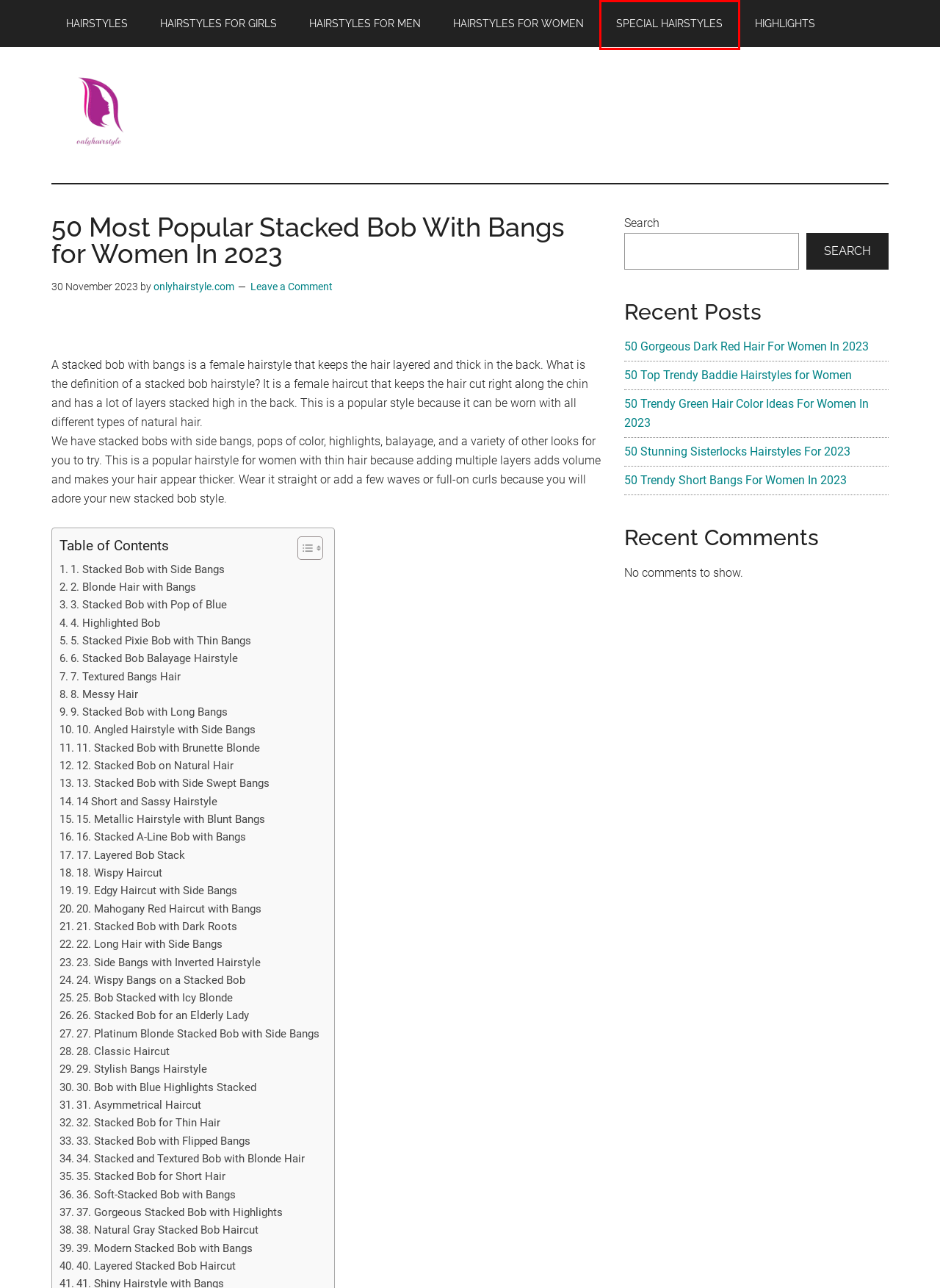You are given a screenshot of a webpage with a red bounding box around an element. Choose the most fitting webpage description for the page that appears after clicking the element within the red bounding box. Here are the candidates:
A. onlyhairstyle.com -
B. 50 Stunning Sisterlocks Hairstyles For 2023
C. HAIRSTYLES Archives - onlyhairstyle.com
D. HIGHLIGHTS Archives - onlyhairstyle.com
E. SPECIAL HAIRSTYLES Archives - onlyhairstyle.com
F. HAIRSTYLES FOR WOMEN Archives - onlyhairstyle.com
G. 50 Trendy Short Bangs For Women In 2023
H. 50 Top Trendy Baddie Hairstyles for Women

E